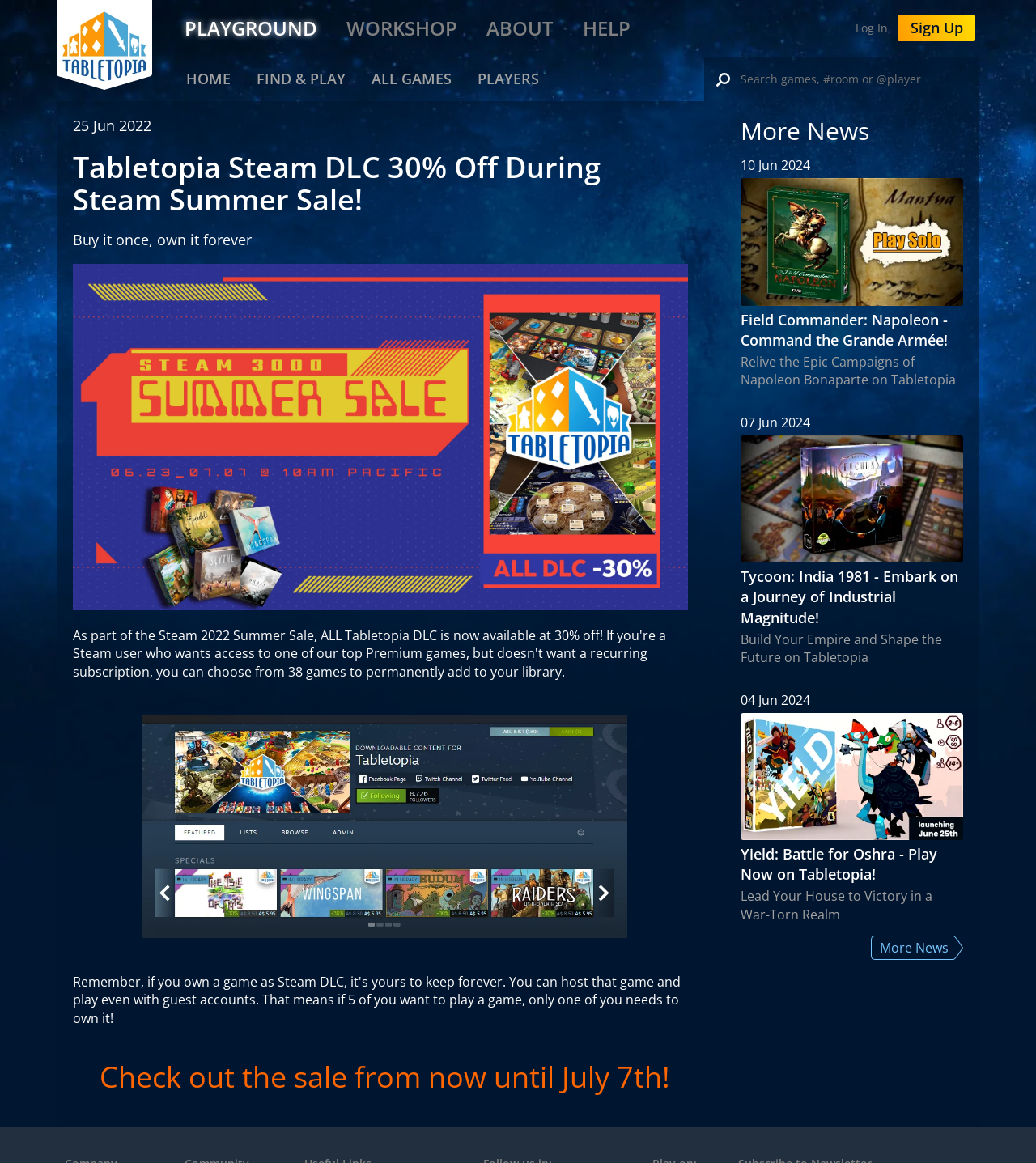Describe all the significant parts and information present on the webpage.

This webpage appears to be the homepage of Tabletopia, a digital platform for playing board games. At the top, there is a navigation menu with links to "PLAYGROUND", "WORKSHOP", "ABOUT", "HELP", "Log In", and "Sign Up". Below the navigation menu, there are links to "HOME", "FIND & PLAY", "ALL GAMES", and "PLAYERS".

On the left side of the page, there is a search bar with a magnifying glass icon and a placeholder text "Search games, #room or @player". Next to the search bar, there is a heading that reads "Tabletopia Steam DLC 30% Off During Steam Summer Sale!" followed by a subheading "Buy it once, own it forever". Below the headings, there is a large image that takes up most of the left side of the page.

On the right side of the page, there is a section with news articles. The first article has a heading "Check out the sale from now until July 7th!" with a link to the sale. Below the first article, there are several more news articles with headings, images, and short descriptions. Each article has a date stamp, ranging from June 4th, 2024, to June 25th, 2022. The articles appear to be about new game releases and promotions on the Tabletopia platform.

At the bottom of the page, there is a link to "More News", suggesting that there are more articles available beyond what is shown on the homepage.